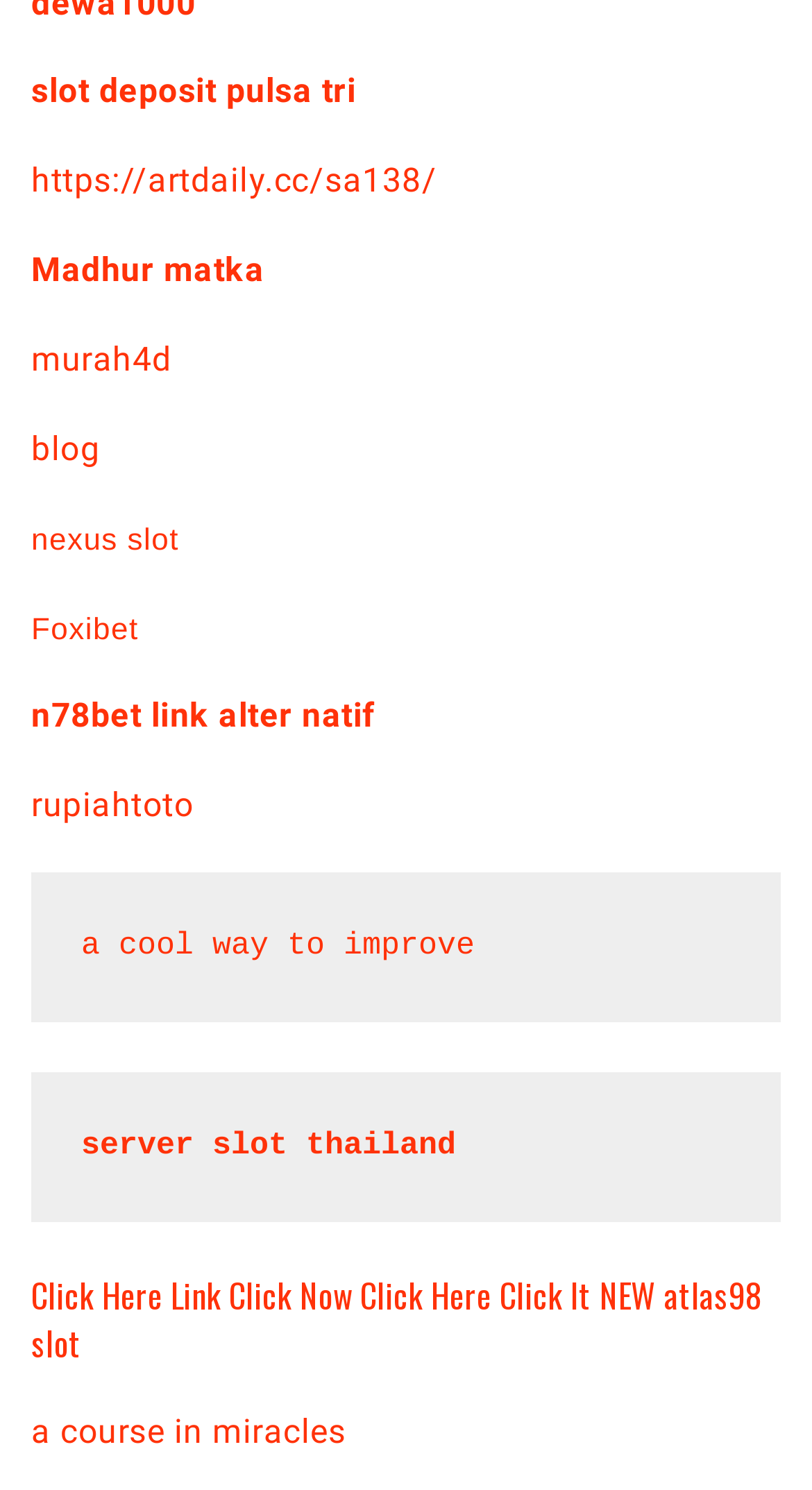Identify the bounding box coordinates for the UI element described as: "n78bet link alter natif". The coordinates should be provided as four floats between 0 and 1: [left, top, right, bottom].

[0.038, 0.467, 0.463, 0.494]